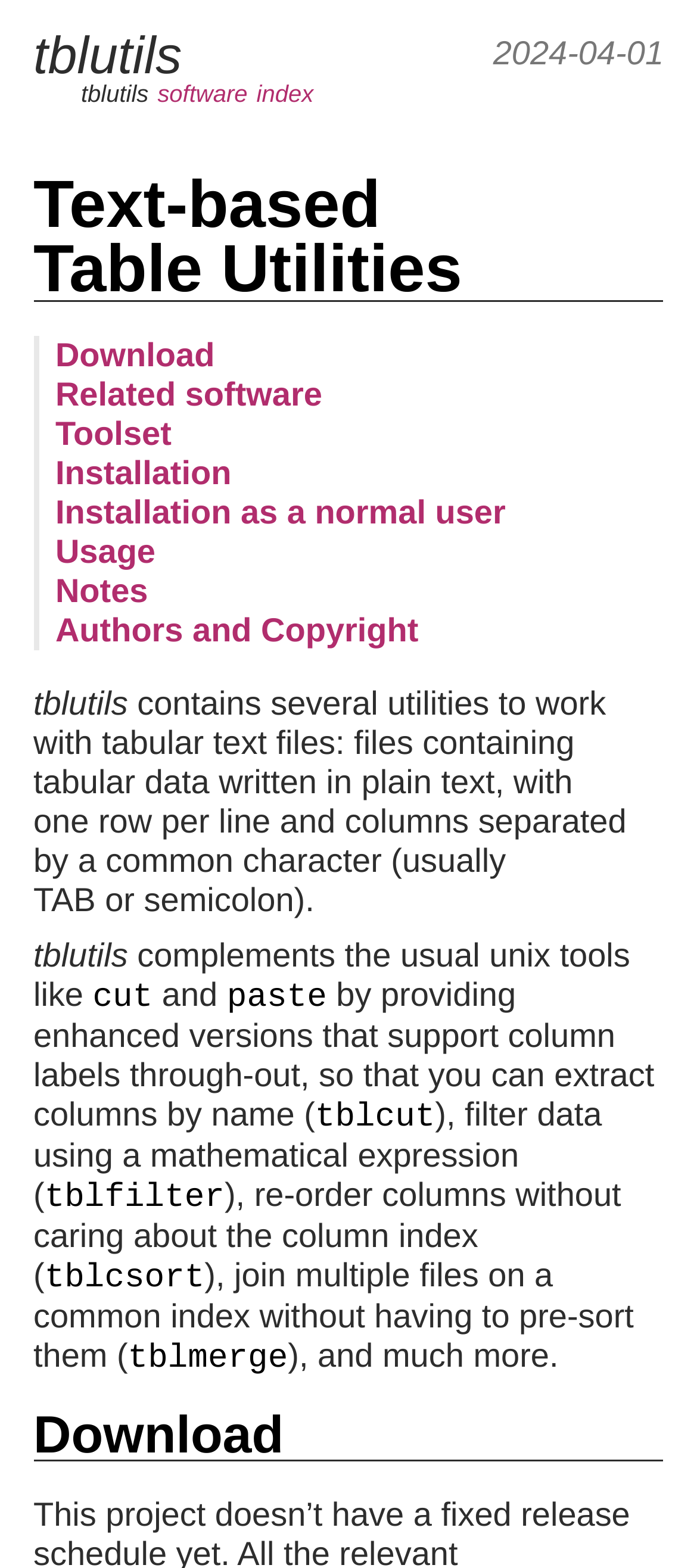Kindly respond to the following question with a single word or a brief phrase: 
What is the name of the utility that re-orders columns without caring about the column index?

tblcsort